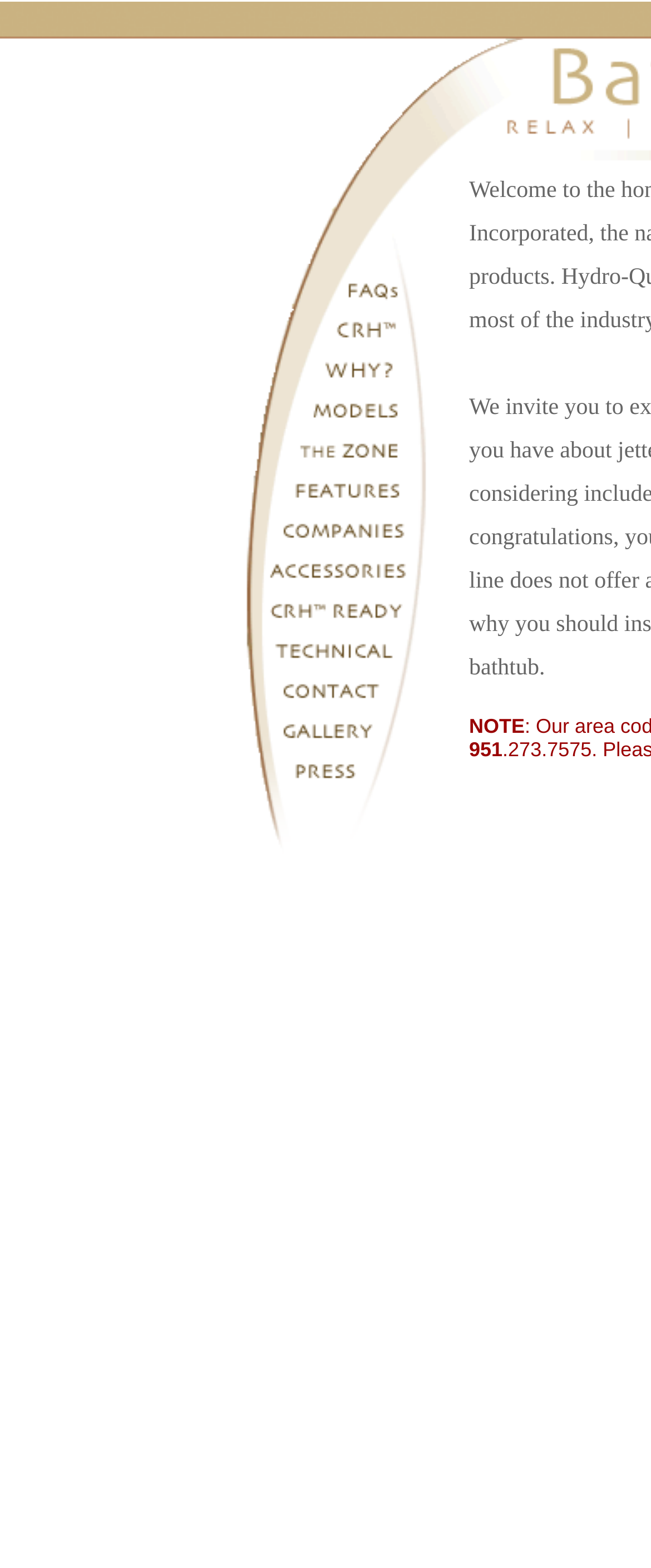Please identify the bounding box coordinates of the clickable region that I should interact with to perform the following instruction: "click the bottom right image". The coordinates should be expressed as four float numbers between 0 and 1, i.e., [left, top, right, bottom].

[0.0, 0.506, 0.679, 0.554]